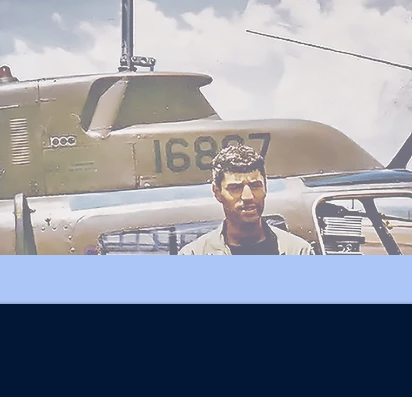Answer the following query with a single word or phrase:
Does the image have a modern feel?

No